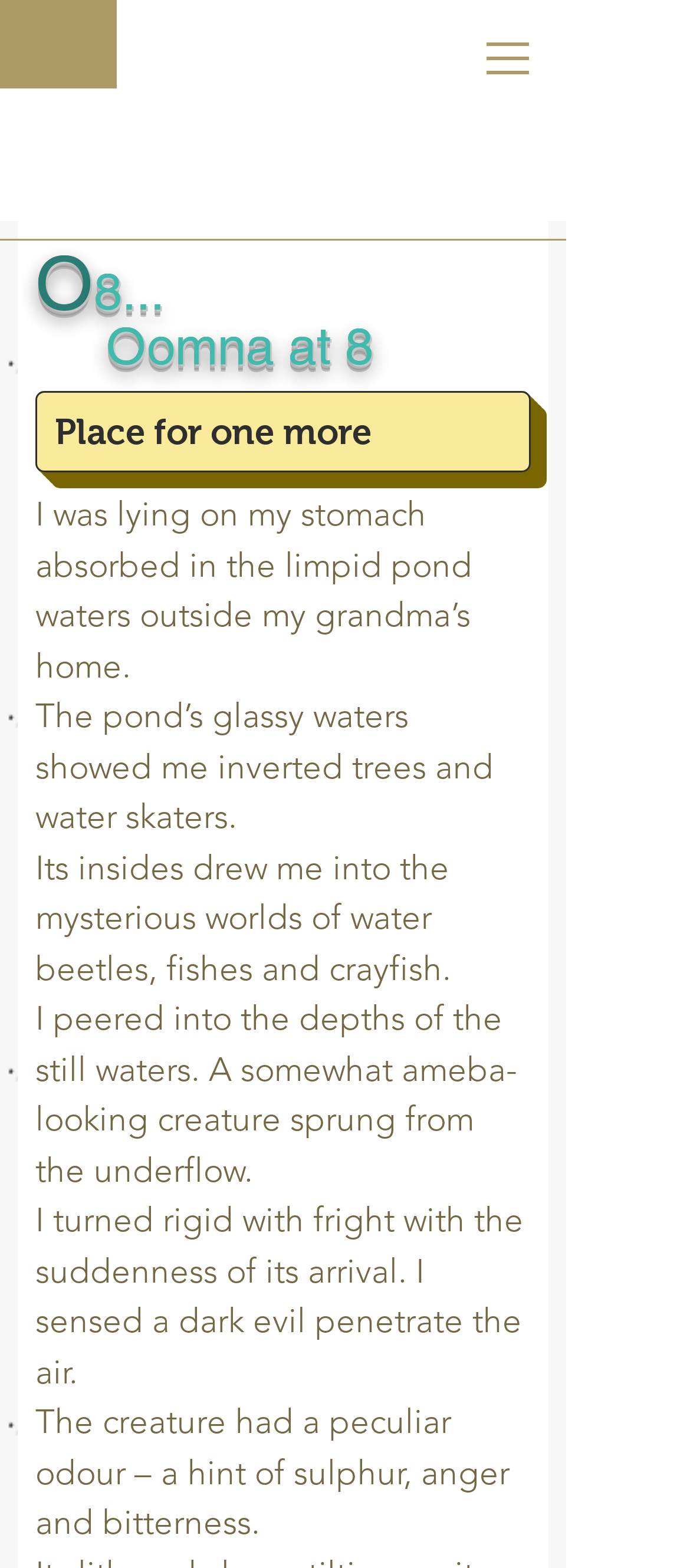Carefully examine the image and provide an in-depth answer to the question: What is the story about?

Based on the static text elements, it appears that the story is about a child's experience near a pond, where they observe the pond's waters, see inverted trees and water skaters, and encounter a strange creature.